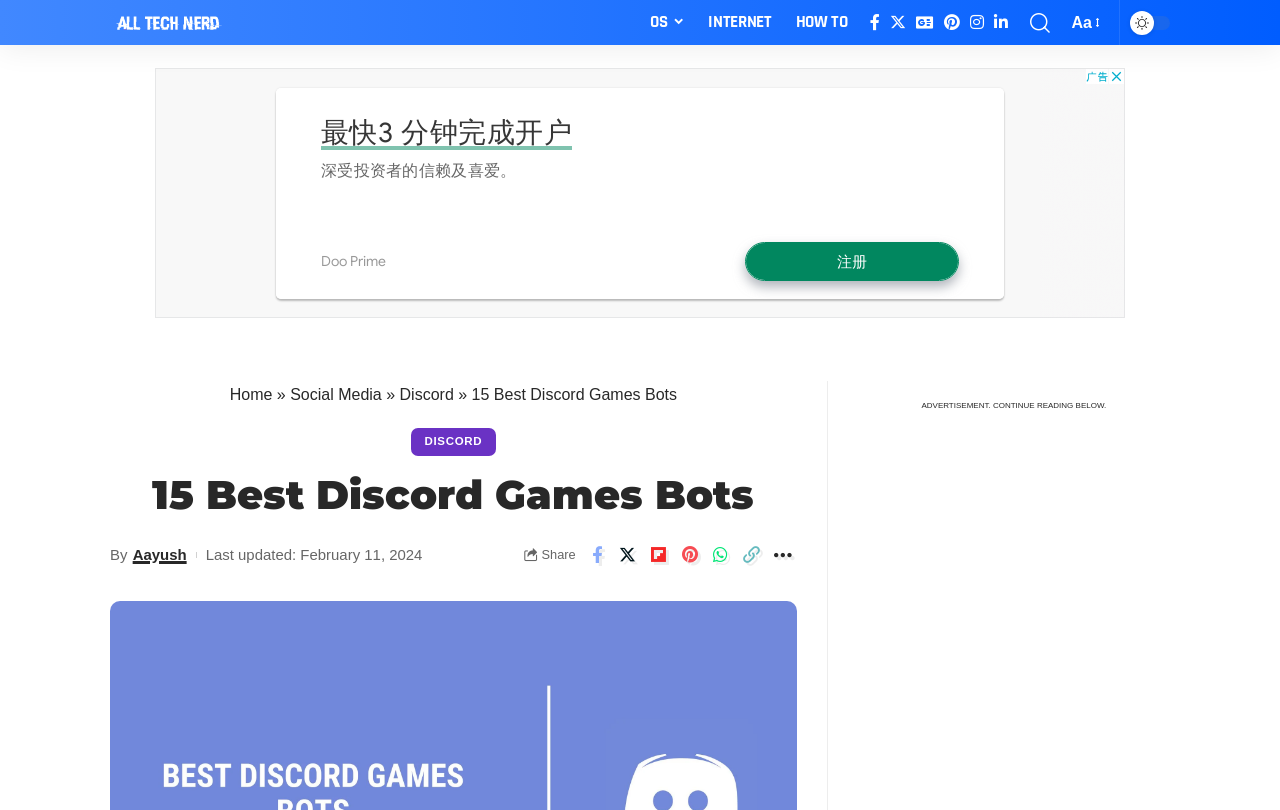Pinpoint the bounding box coordinates of the element to be clicked to execute the instruction: "Click on the 'Home' link".

[0.179, 0.477, 0.213, 0.498]